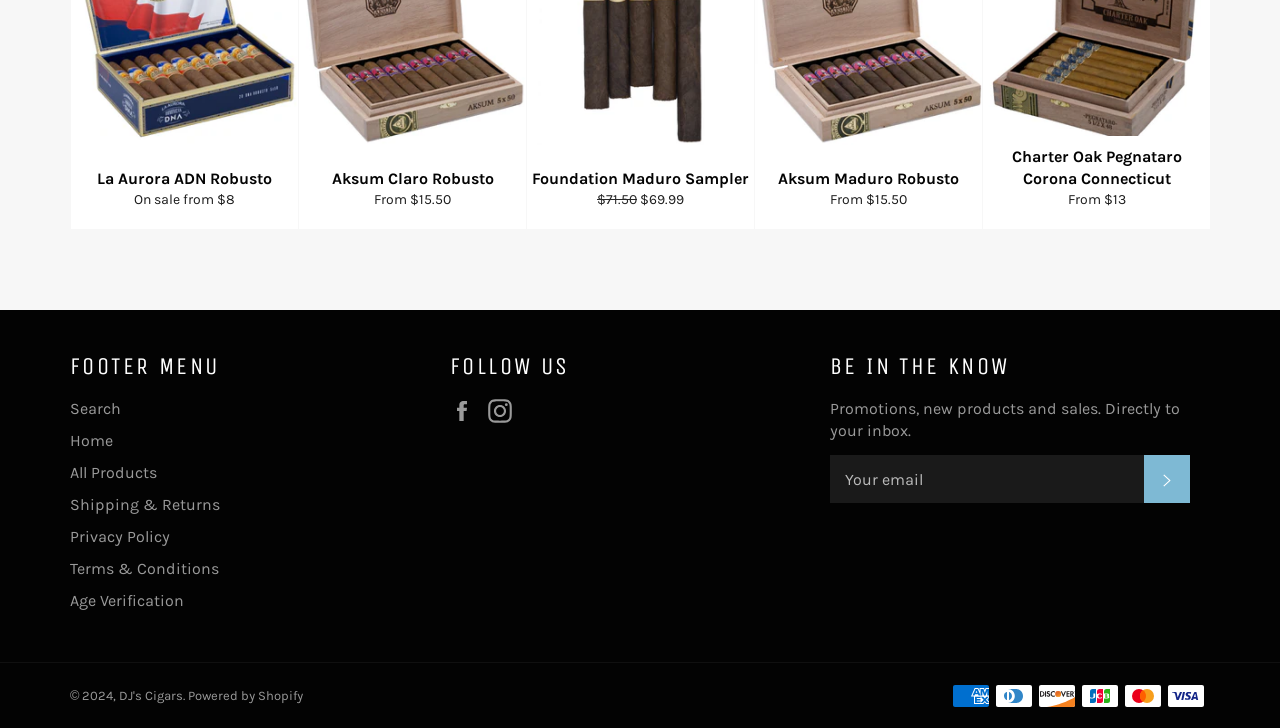What is the sale price of the product?
Answer the question with a single word or phrase, referring to the image.

$69.99